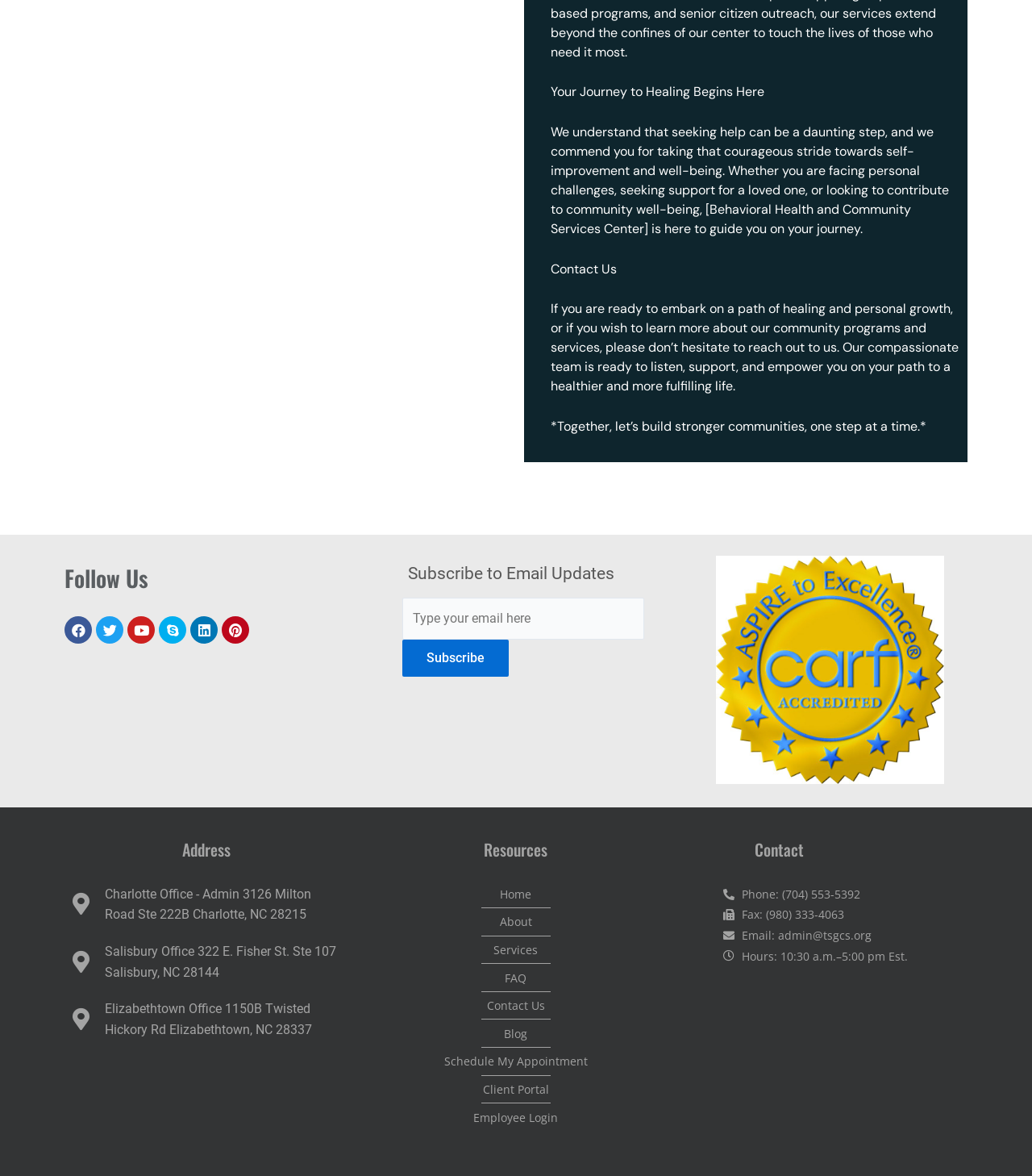How many office locations are listed?
Give a comprehensive and detailed explanation for the question.

The office locations are listed under the 'Address' heading. There are three StaticText elements that provide the addresses of the Charlotte Office, Salisbury Office, and Elizabethtown Office, respectively. Therefore, there are three office locations listed.